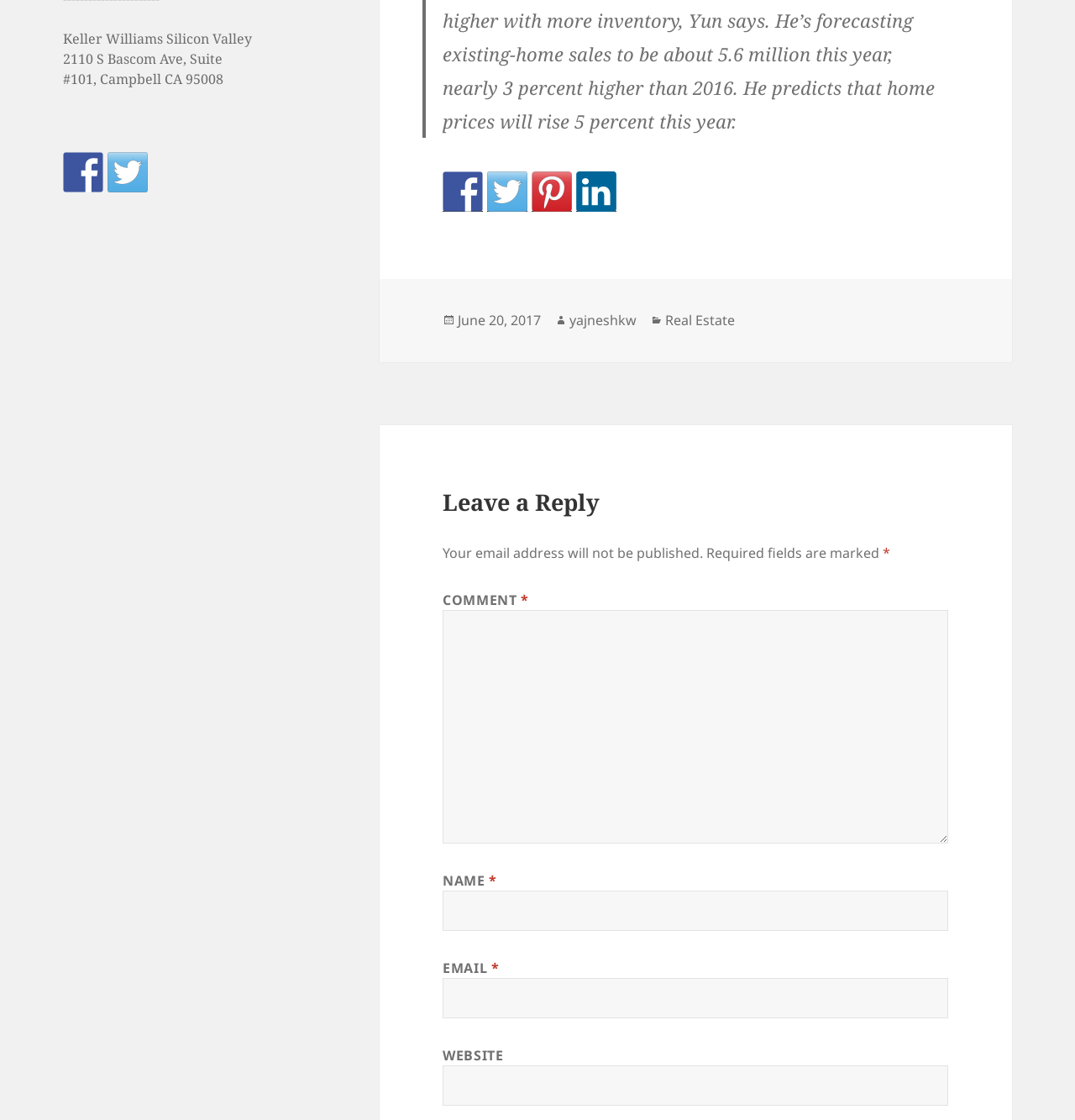Please answer the following question using a single word or phrase: 
What is the purpose of the textboxes at the bottom of the page?

To leave a comment